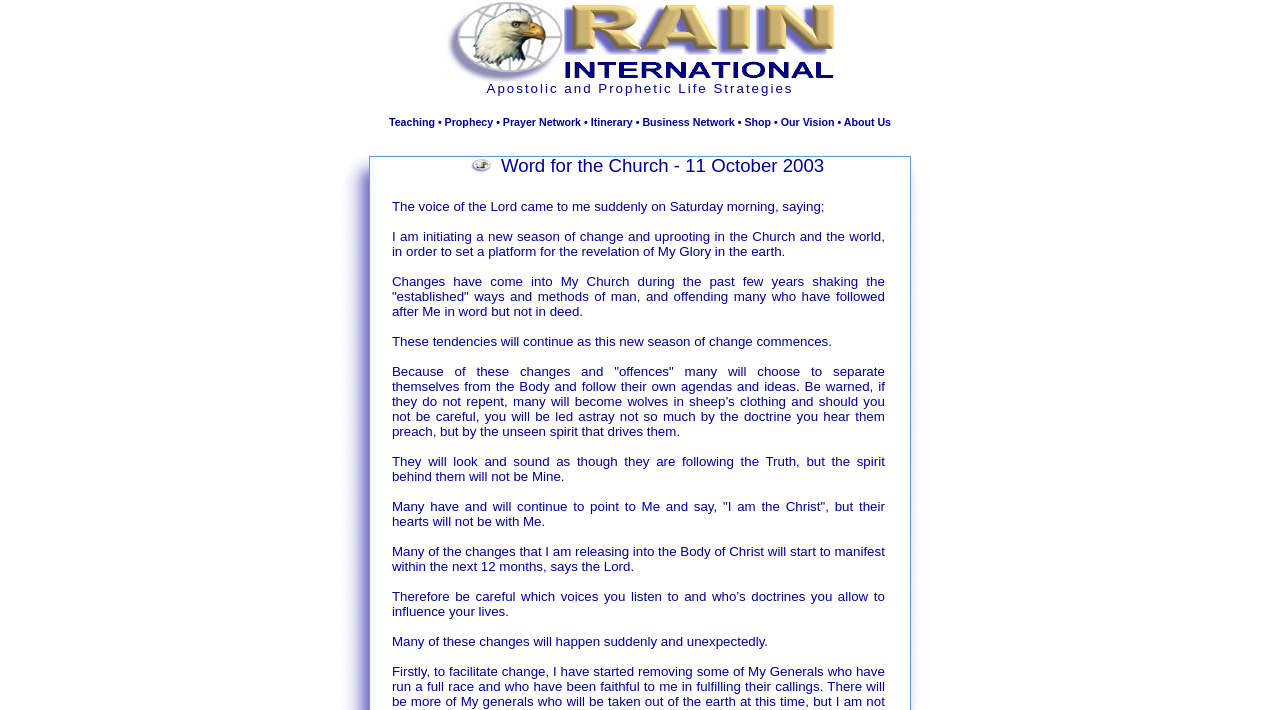Locate the bounding box coordinates of the area that needs to be clicked to fulfill the following instruction: "Visit RAIN International". The coordinates should be in the format of four float numbers between 0 and 1, namely [left, top, right, bottom].

[0.441, 0.06, 0.652, 0.081]